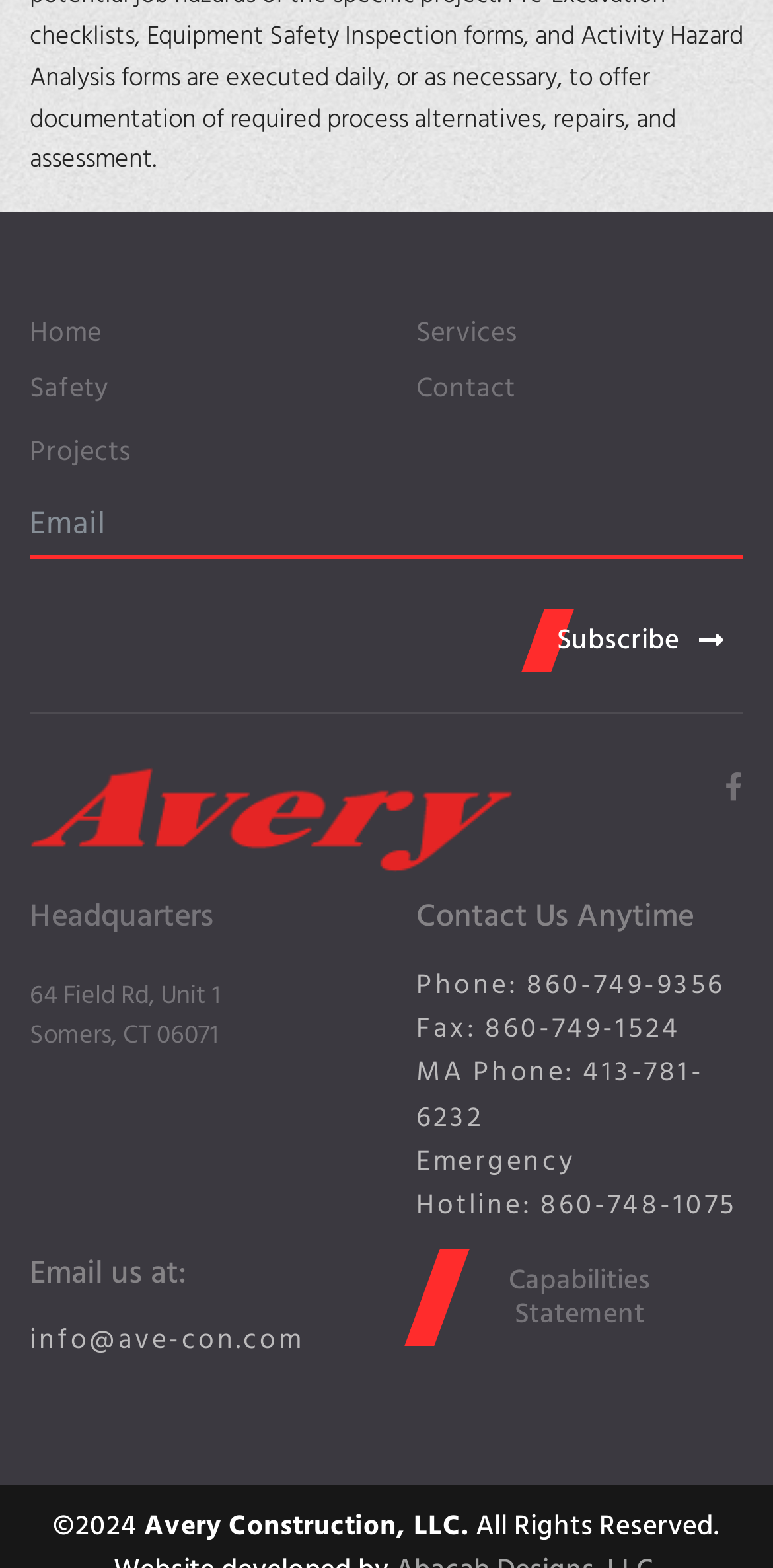Based on the image, provide a detailed response to the question:
What is the address of the headquarters?

I found the address of the headquarters in the section below the top navigation menu, which is '64 Field Rd, Unit 1, Somers, CT 06071'.